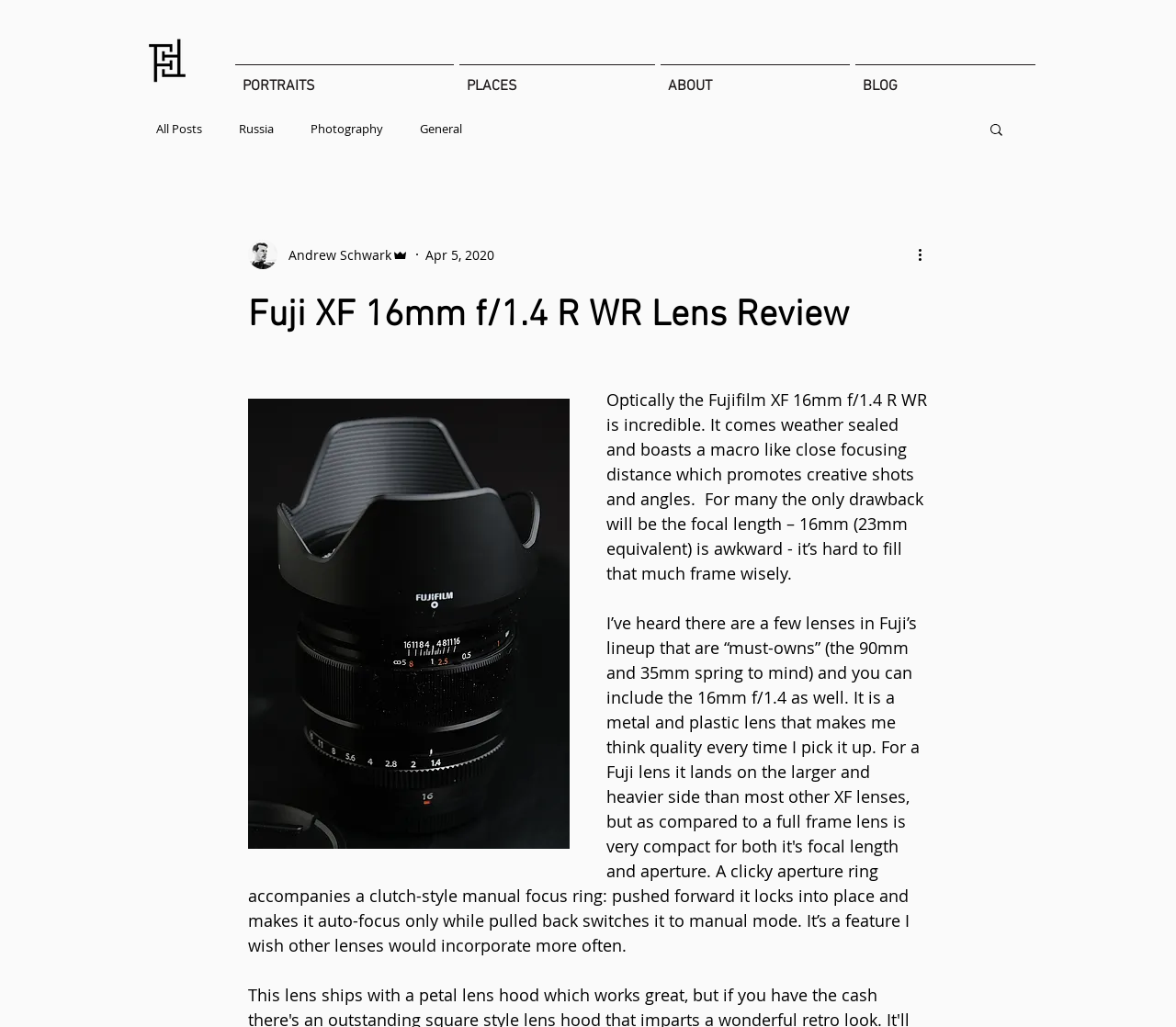What is the date of the review?
Give a one-word or short-phrase answer derived from the screenshot.

Apr 5, 2020